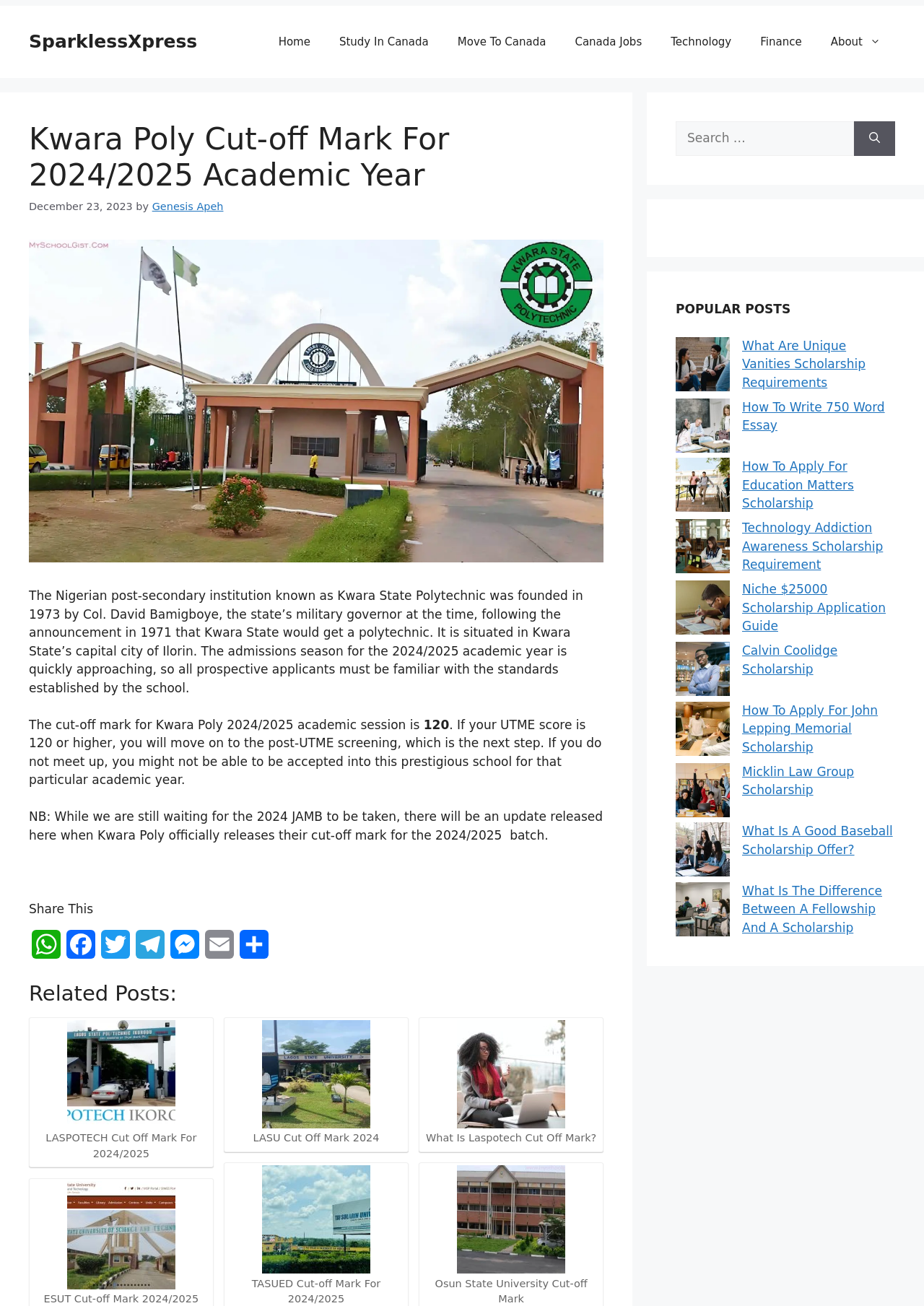Could you determine the bounding box coordinates of the clickable element to complete the instruction: "Share this article on WhatsApp"? Provide the coordinates as four float numbers between 0 and 1, i.e., [left, top, right, bottom].

[0.031, 0.712, 0.069, 0.743]